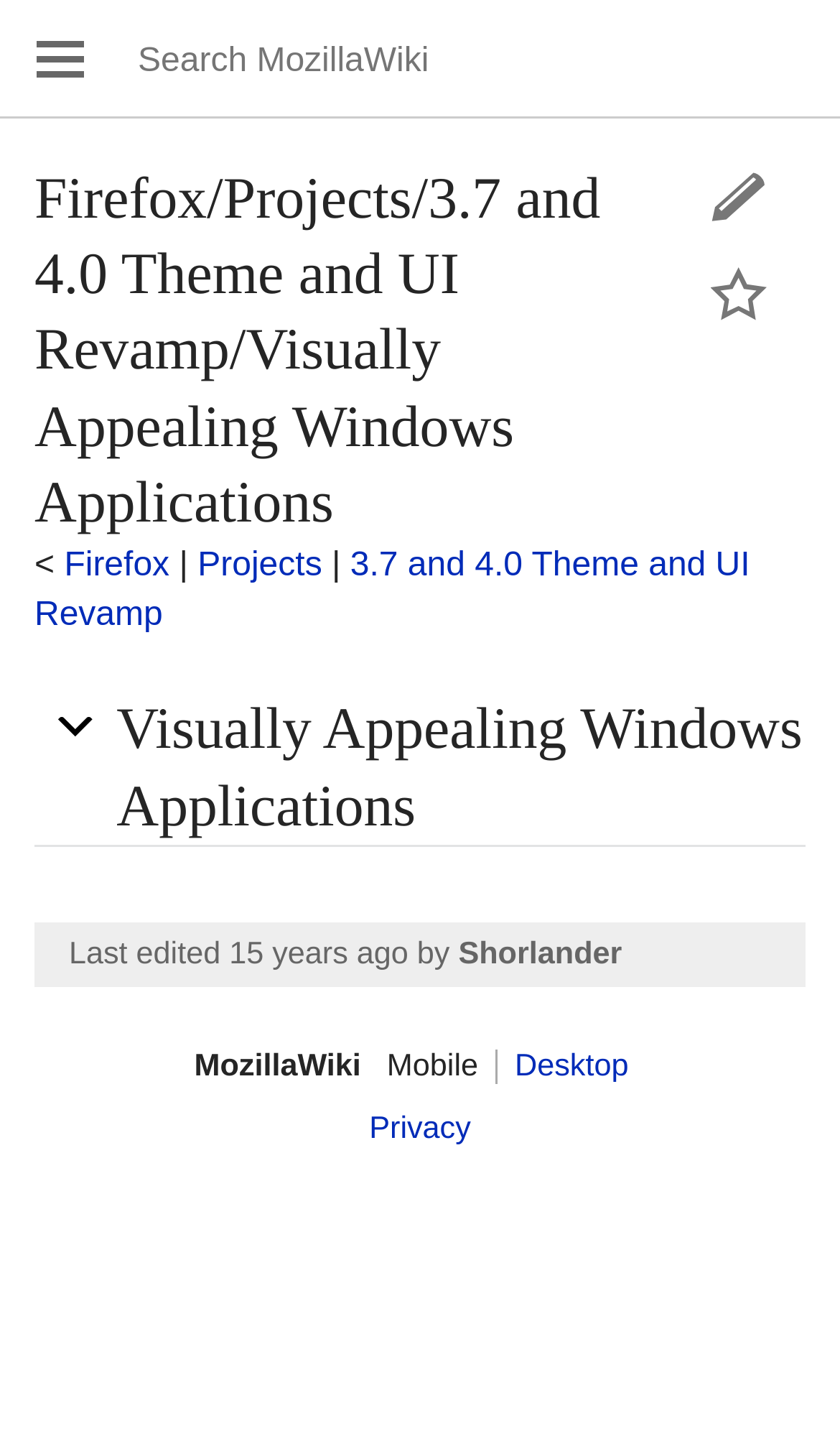Extract the main heading from the webpage content.

Firefox/Projects/3.7 and 4.0 Theme and UI Revamp/Visually Appealing Windows Applications